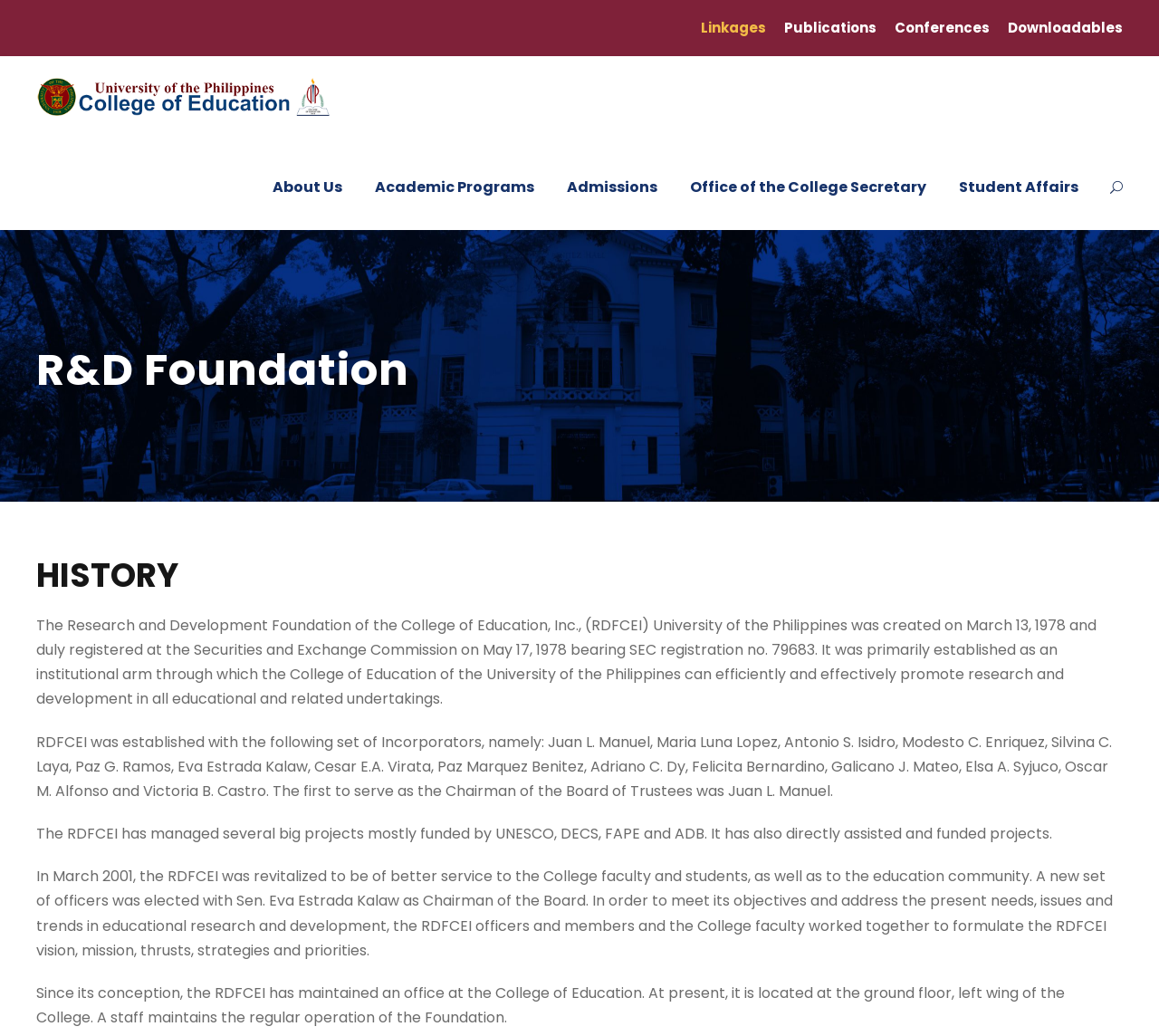What is the name of the foundation?
Use the information from the image to give a detailed answer to the question.

The name of the foundation can be found in the heading element 'R&D Foundation' with bounding box coordinates [0.031, 0.332, 0.969, 0.382]. This heading is likely to be the title of the webpage, and it indicates that the webpage is about the R&D Foundation.